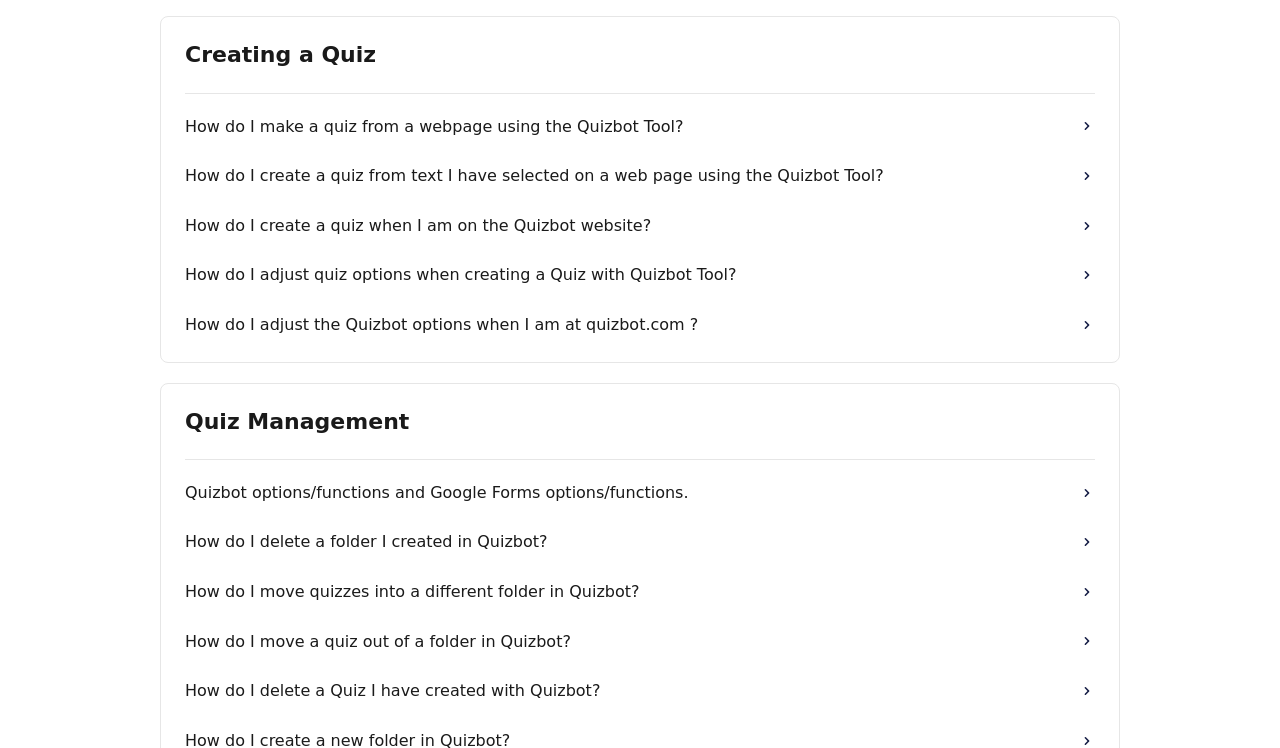Identify the bounding box coordinates for the UI element described by the following text: "Quiz Management". Provide the coordinates as four float numbers between 0 and 1, in the format [left, top, right, bottom].

[0.145, 0.545, 0.855, 0.581]